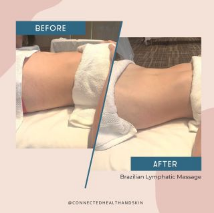Generate a detailed caption that encompasses all aspects of the image.

This image captures the transformative effects of a Brazilian Lymphatic Massage, showcasing a striking "before" and "after" comparison. On the left, the skin appears slightly puffy, indicating fluid retention, while the right side reveals a visibly contoured and smoother appearance. This therapy is known for its ability to support natural detoxification, reduce swelling, and enhance circulation, which promotes a more sculpted body. The soothing towels and gentle setup emphasize a relaxing environment, inviting clients to experience the benefits of this popular treatment. For those seeking to alleviate bloat and improve their overall wellness, Brazilian Lymphatic Massage is an excellent holistic option. Follow @connectedhealthandskin for more insights and booking information.